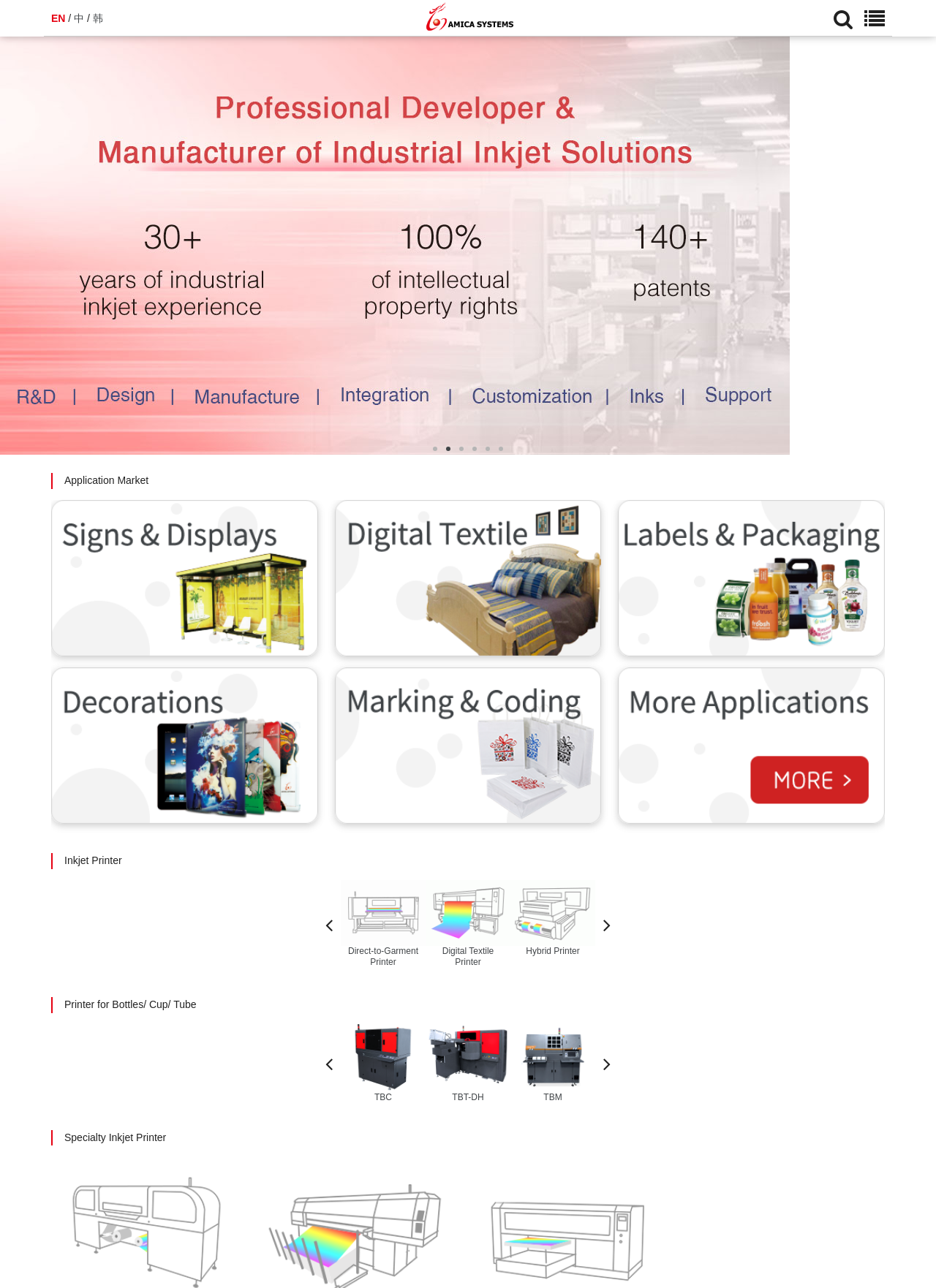Reply to the question with a single word or phrase:
What language options are available on the webpage?

EN, 中, 韩